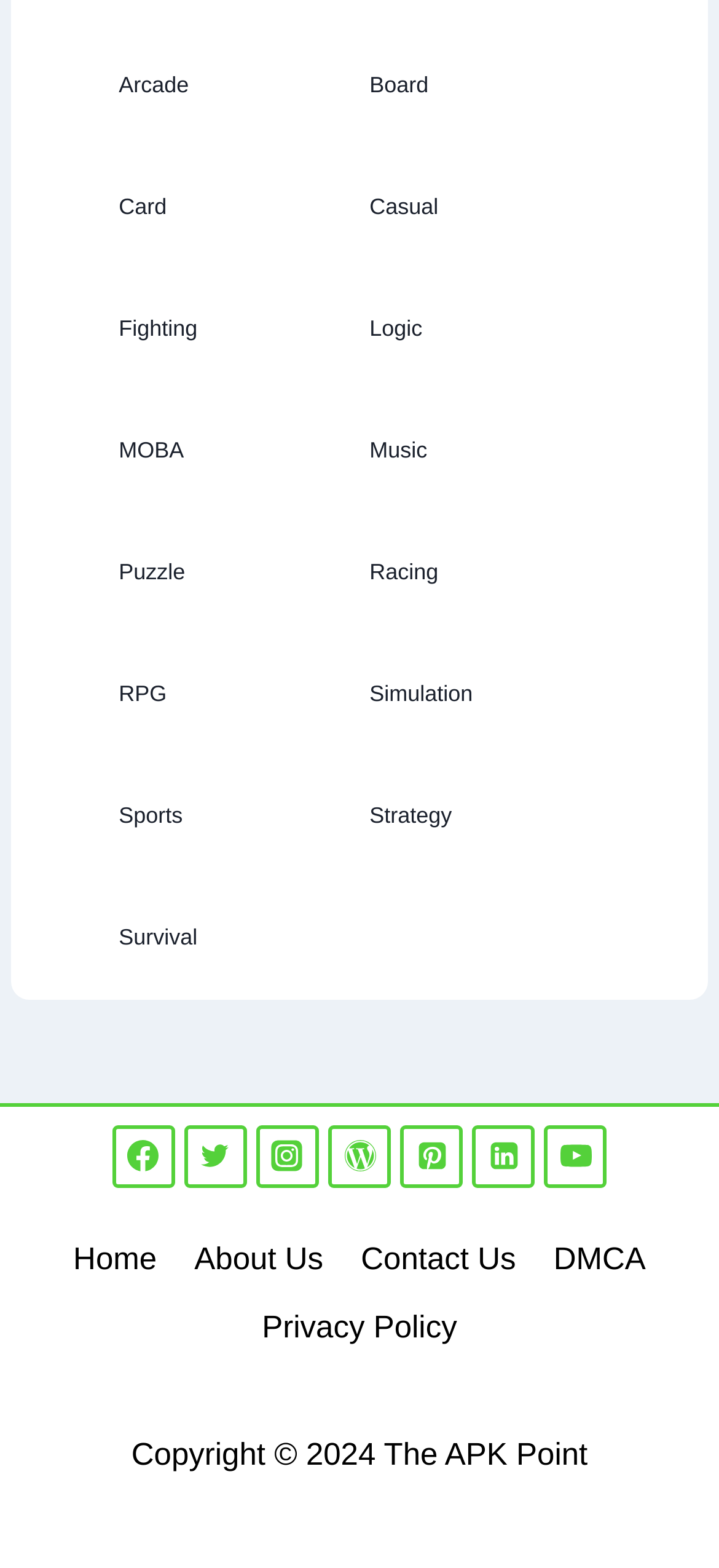Please identify the bounding box coordinates of the clickable region that I should interact with to perform the following instruction: "Click Arcade". The coordinates should be expressed as four float numbers between 0 and 1, i.e., [left, top, right, bottom].

[0.037, 0.025, 0.345, 0.084]